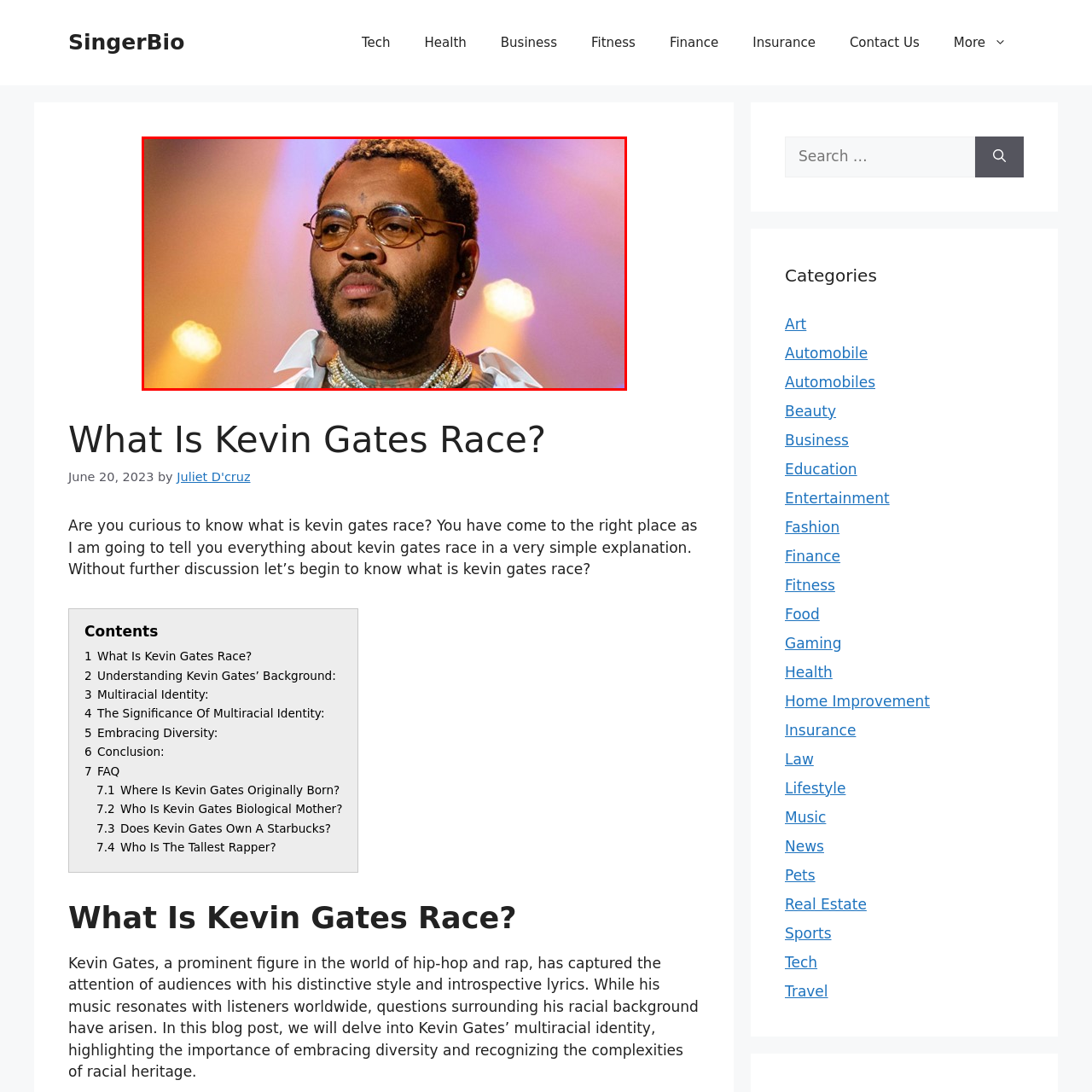Give an elaborate description of the visual elements within the red-outlined box.

The image features Kevin Gates, a prominent hip-hop artist known for his powerful voice and evocative lyrics. He is captured onstage, exuding confidence and intensity, with a focused expression that reflects his passion for music. Gates is adorned with stylish eyeglasses and layered necklaces, adding to his distinctive style. The background is illuminated with soft, glowing lights, creating a dynamic atmosphere typical of his live performances. This image is associated with an article exploring Kevin Gates' racial background and multiracial identity, emphasizing the complexities and significance of his heritage within the context of his artistic journey.